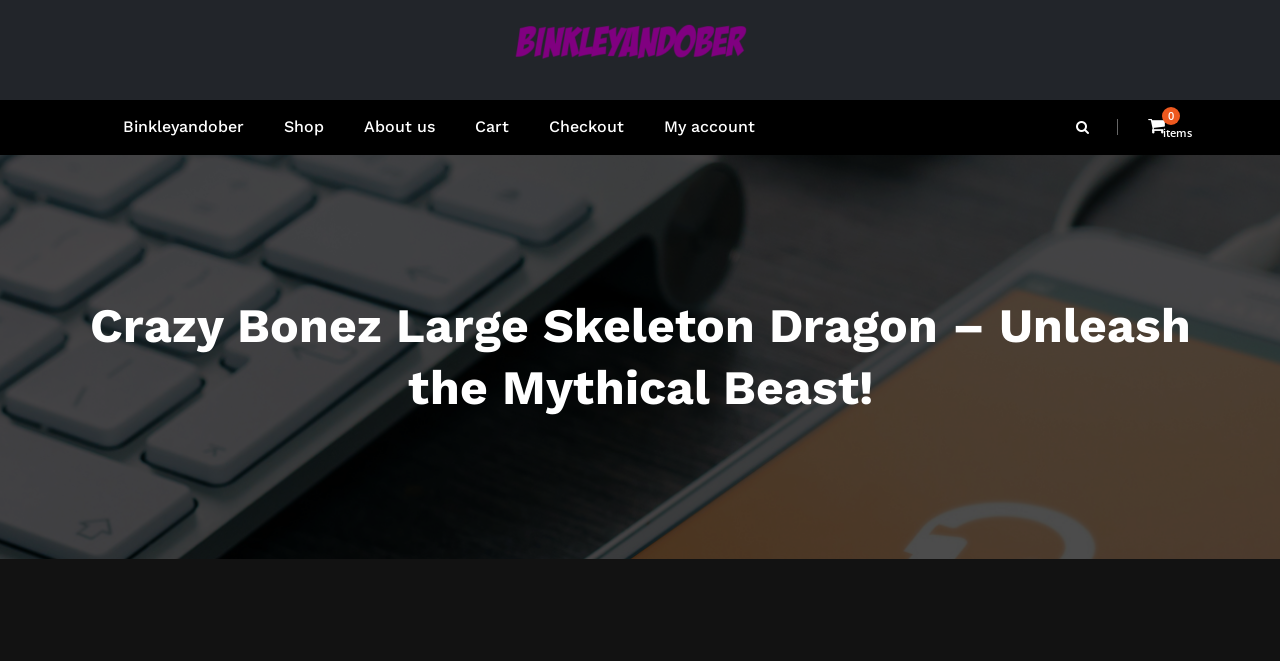What is the number of items in the cart?
Look at the image and answer the question with a single word or phrase.

0